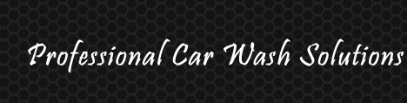What industry is the branding suitable for?
Answer the question with a thorough and detailed explanation.

The caption states that the aesthetic choice of font makes it suitable for branding in the automotive care industry, which suggests that the branding is intended for the automotive care industry.